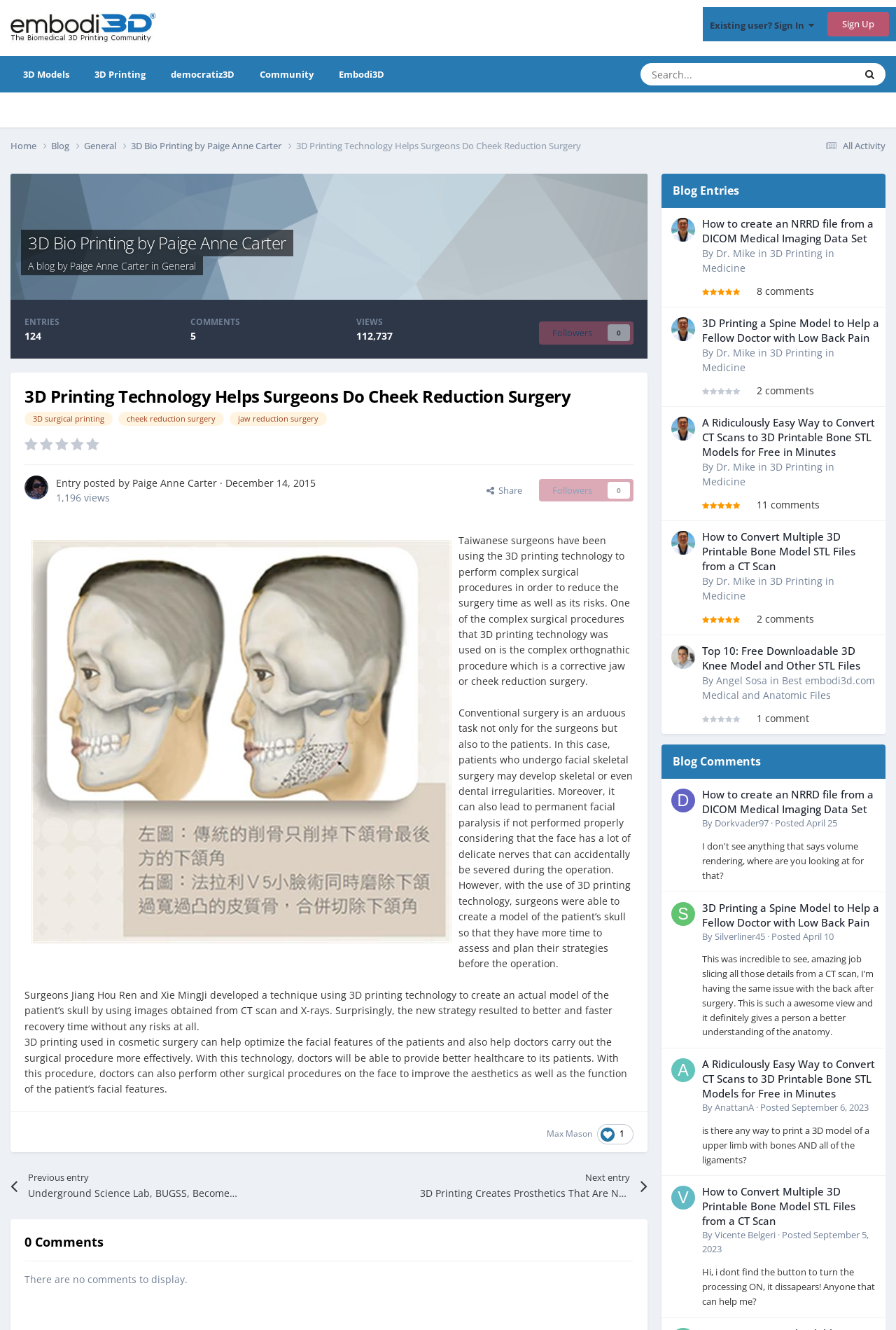What is the website's logo?
Using the visual information from the image, give a one-word or short-phrase answer.

embodi3D.com